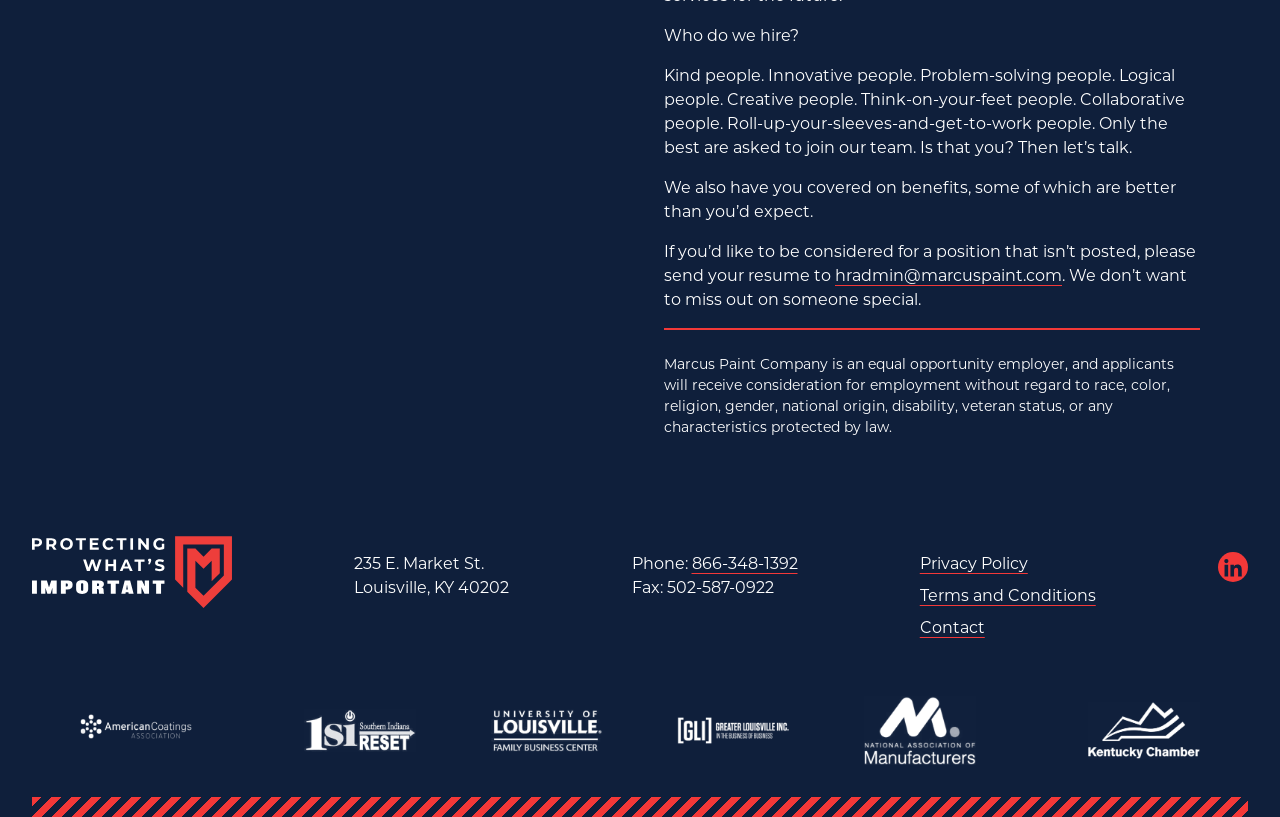Refer to the element description aria-label="Kentucky Chamber home" and identify the corresponding bounding box in the screenshot. Format the coordinates as (top-left x, top-left y, bottom-right x, bottom-right y) with values in the range of 0 to 1.

[0.792, 0.86, 0.938, 0.929]